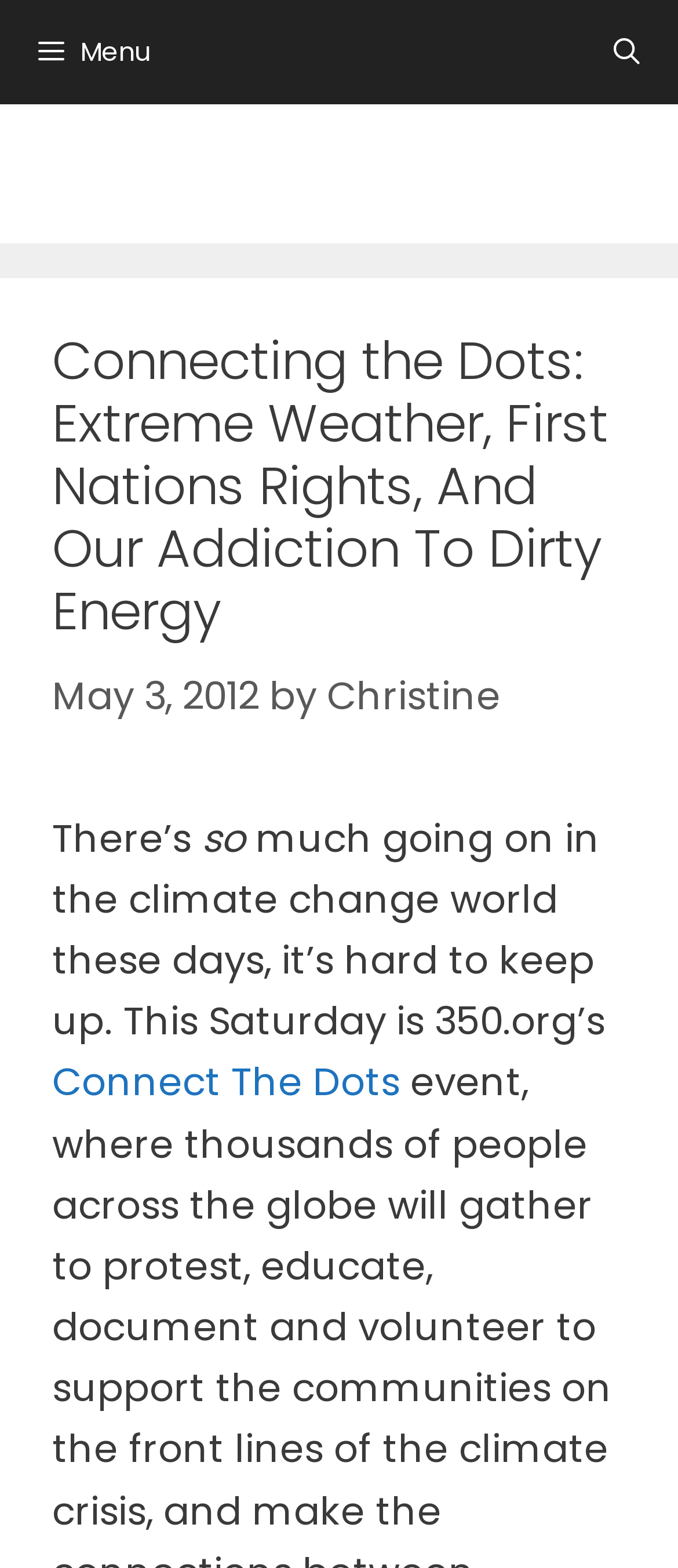What is the type of menu in the navigation section?
Provide a one-word or short-phrase answer based on the image.

Primary